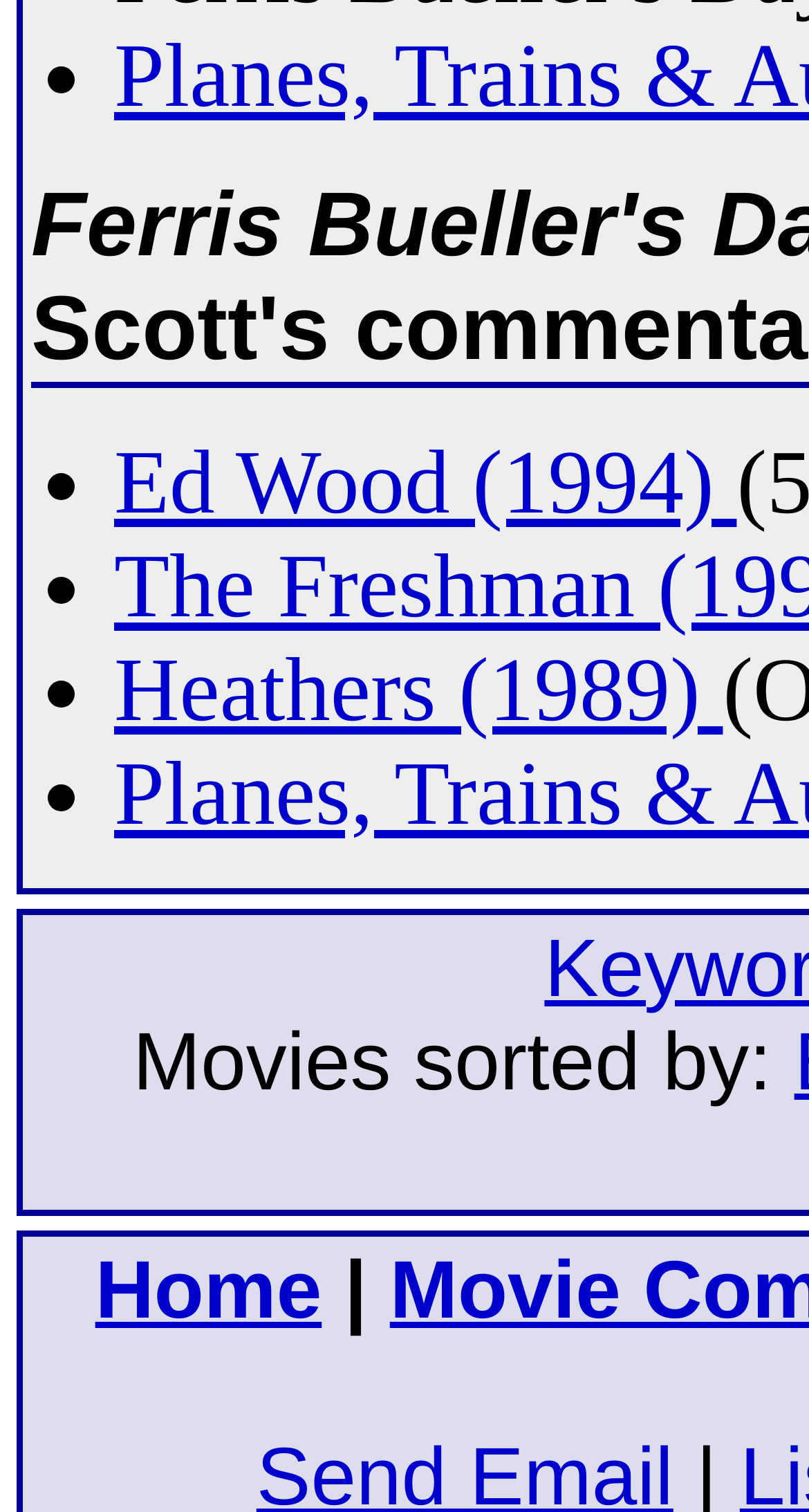Use the information in the screenshot to answer the question comprehensively: What character separates the 'Home' link from the next element?

The character that separates the 'Home' link from the next element can be found by looking at the StaticText element with the text '|'.